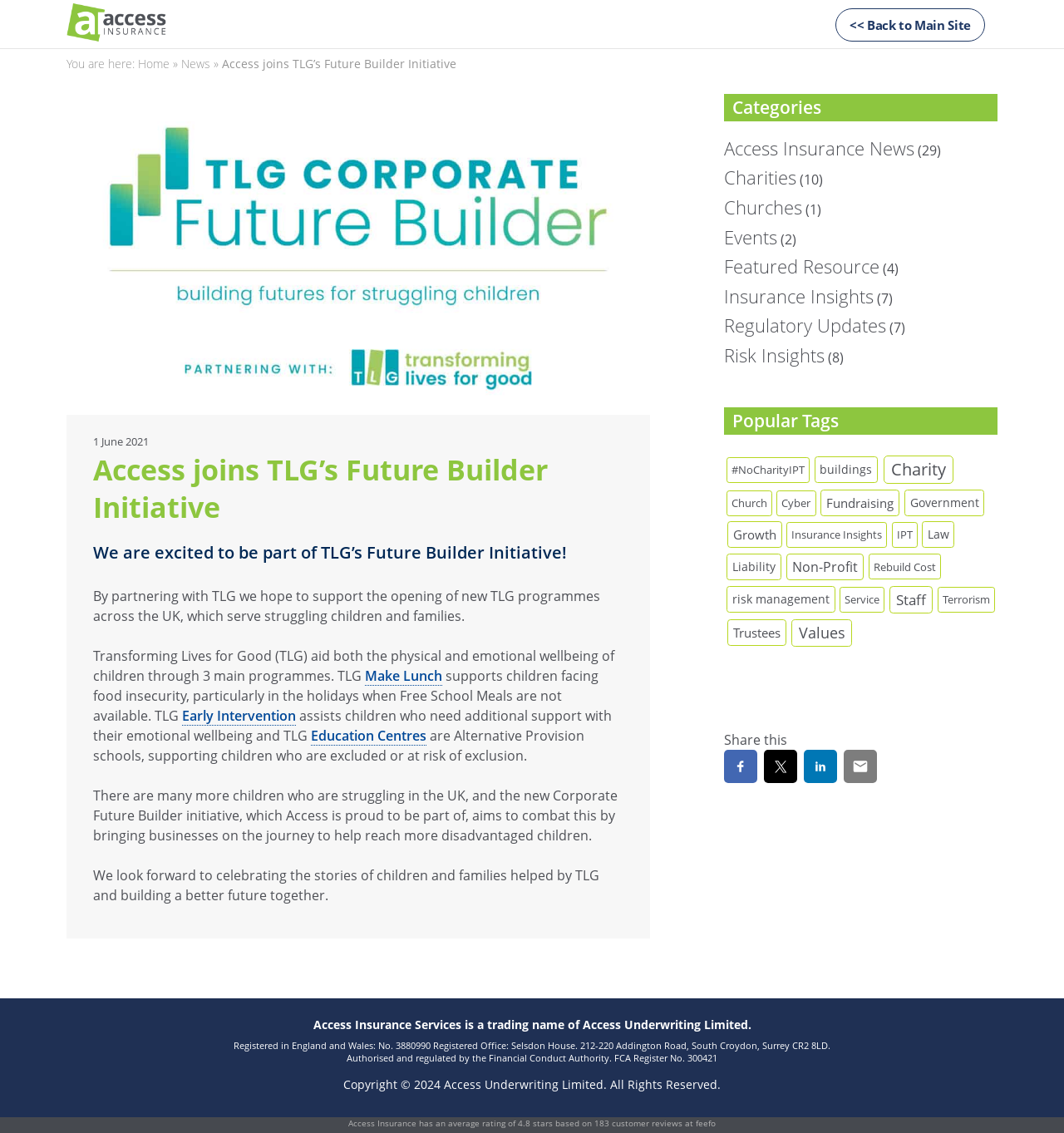Identify and provide the bounding box coordinates of the UI element described: "reviewing process documented in detail.". The coordinates should be formatted as [left, top, right, bottom], with each number being a float between 0 and 1.

None